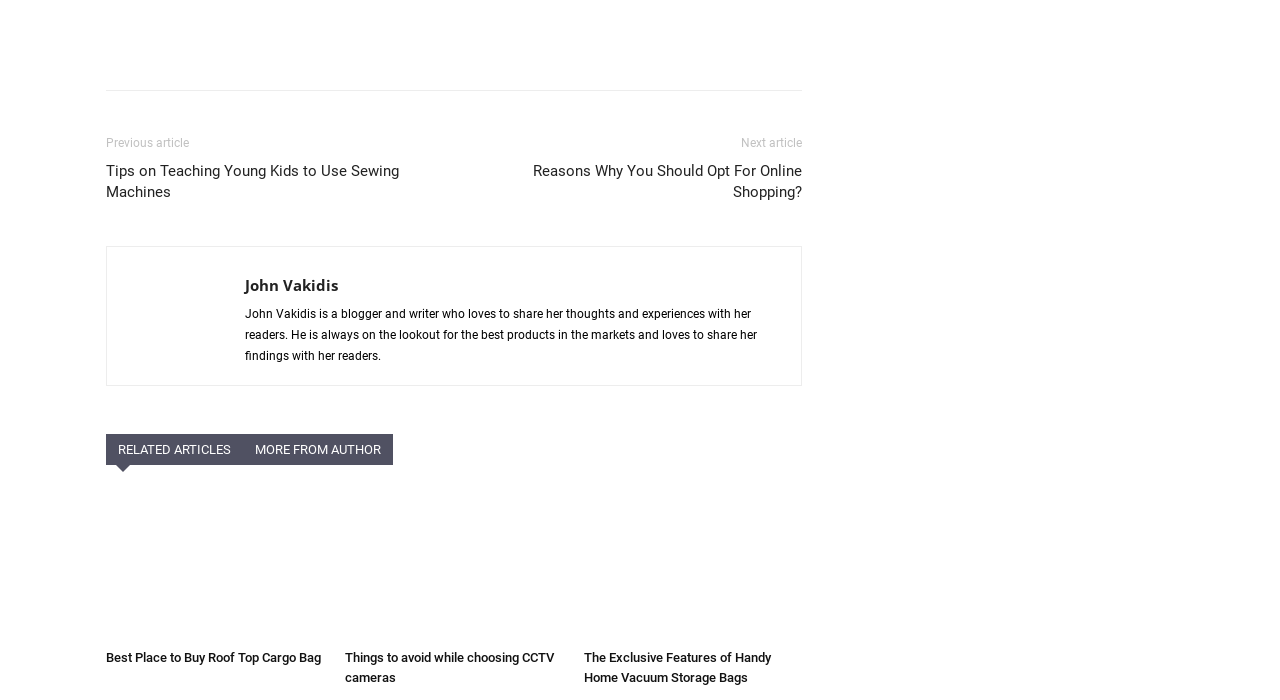Analyze the image and deliver a detailed answer to the question: How many related articles are shown?

There are three related articles shown on the webpage, each with a title and an image, and they are 'Roof Top Cargo Bag', 'CCTV cameras', and 'Handy Home Vacuum Storage Bags'.